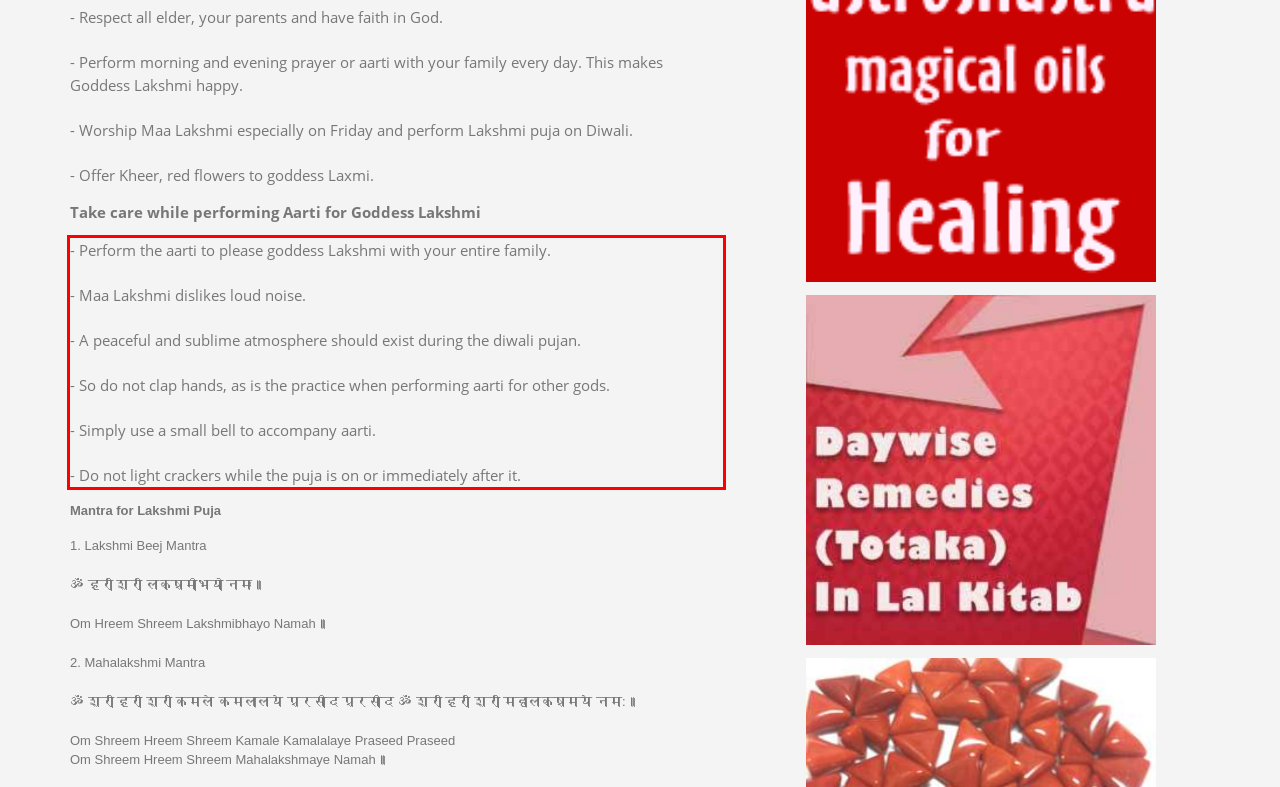Your task is to recognize and extract the text content from the UI element enclosed in the red bounding box on the webpage screenshot.

- Perform the aarti to please goddess Lakshmi with your entire family. - Maa Lakshmi dislikes loud noise. - A peaceful and sublime atmosphere should exist during the diwali pujan. - So do not clap hands, as is the practice when performing aarti for other gods. - Simply use a small bell to accompany aarti. - Do not light crackers while the puja is on or immediately after it.